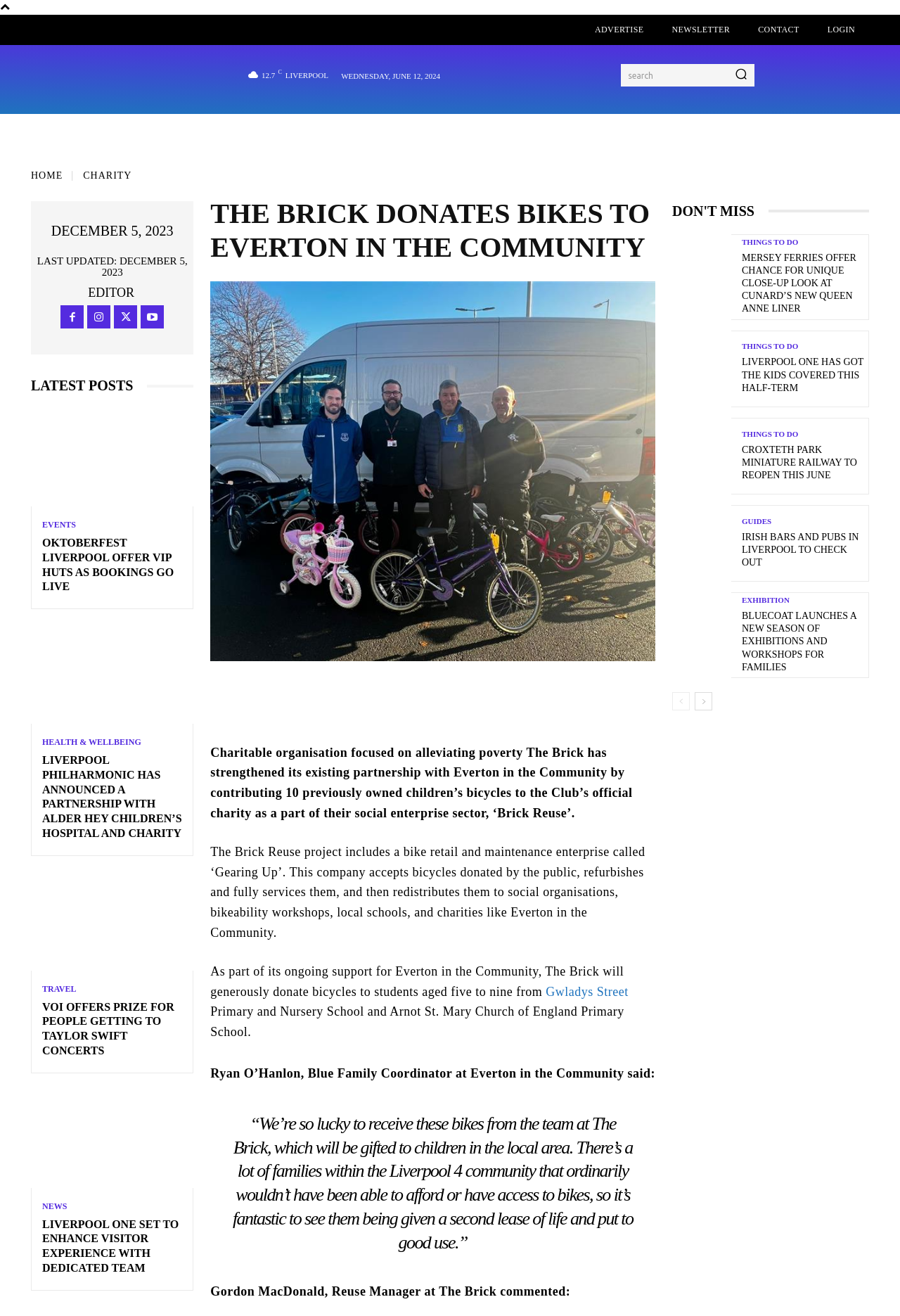Please find and report the bounding box coordinates of the element to click in order to perform the following action: "Read the latest post". The coordinates should be expressed as four float numbers between 0 and 1, in the format [left, top, right, bottom].

[0.034, 0.311, 0.215, 0.385]